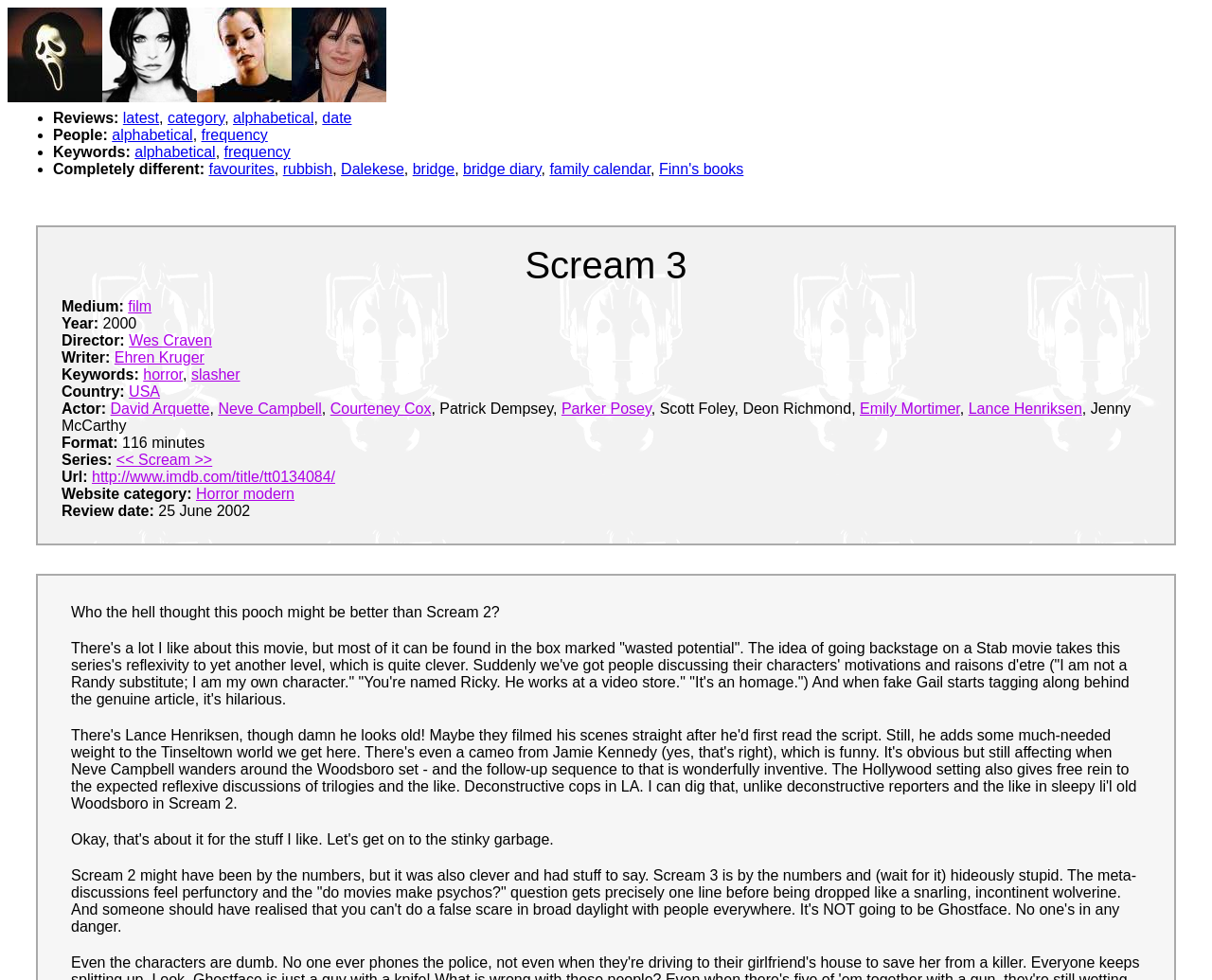Find the bounding box coordinates for the HTML element described as: "Wes Craven". The coordinates should consist of four float values between 0 and 1, i.e., [left, top, right, bottom].

[0.106, 0.339, 0.175, 0.356]